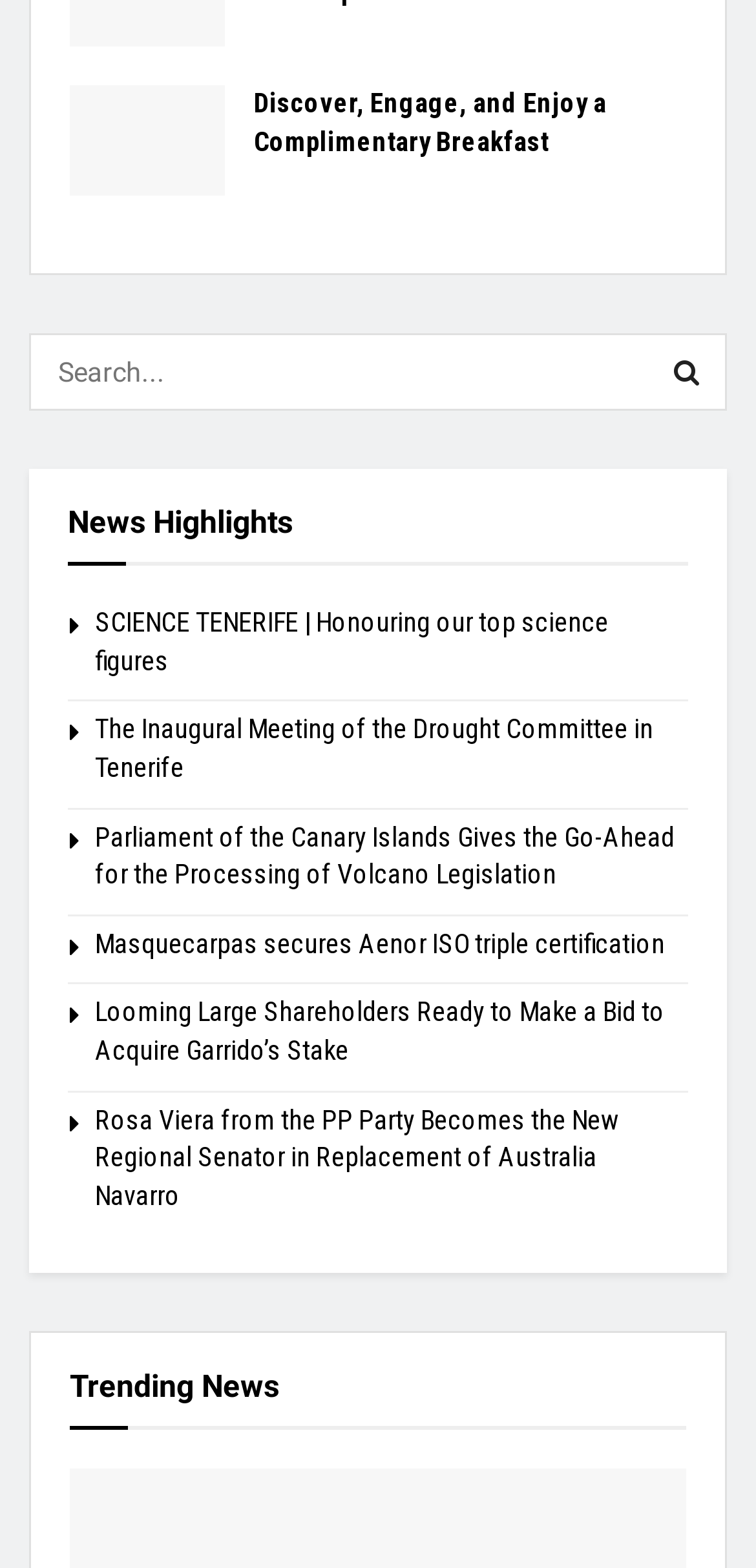Use a single word or phrase to answer the question:
What is the purpose of the button on the top right?

Search Button